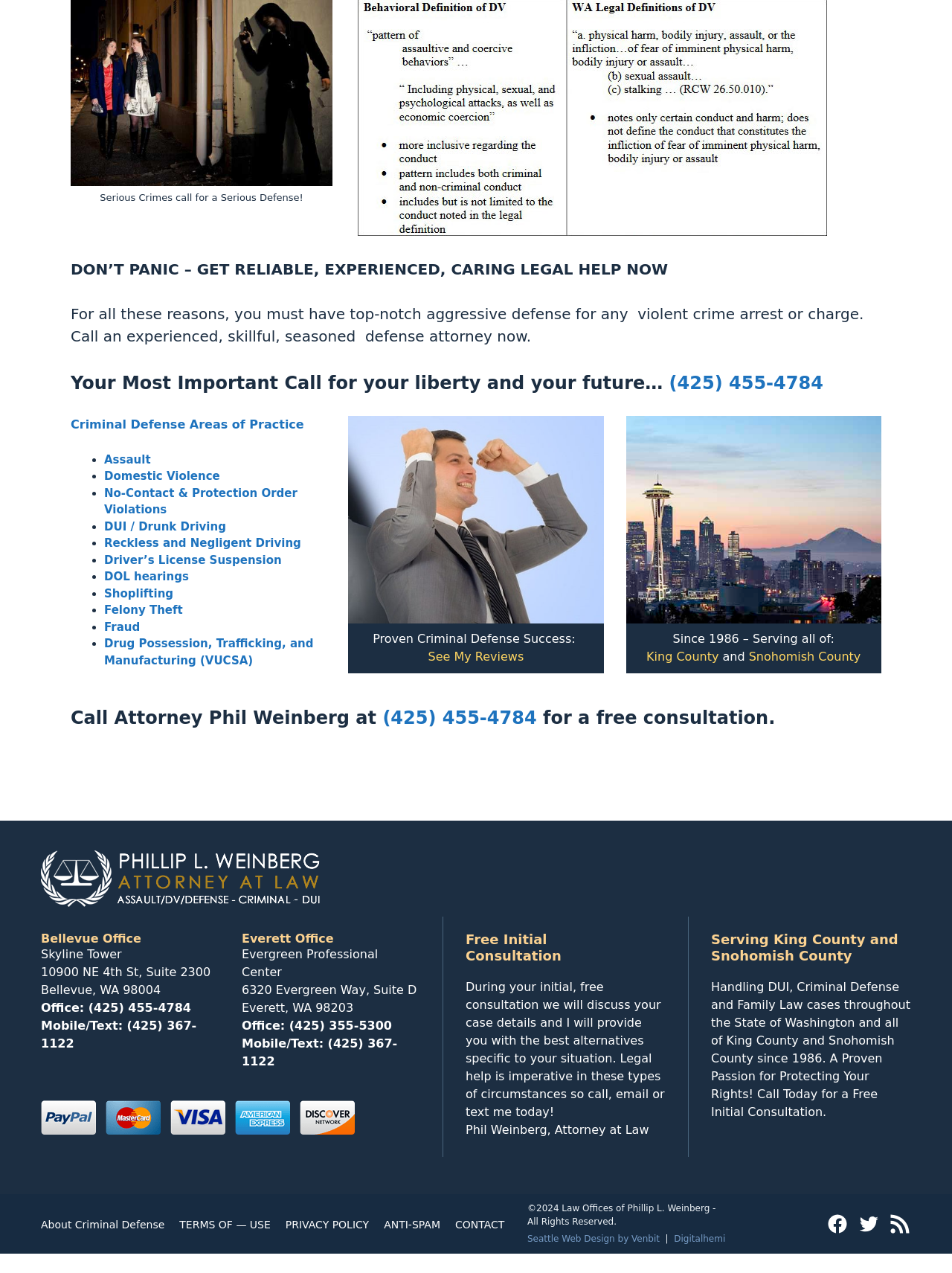Locate the bounding box coordinates of the element I should click to achieve the following instruction: "Check the Facebook page".

[0.868, 0.953, 0.891, 0.97]